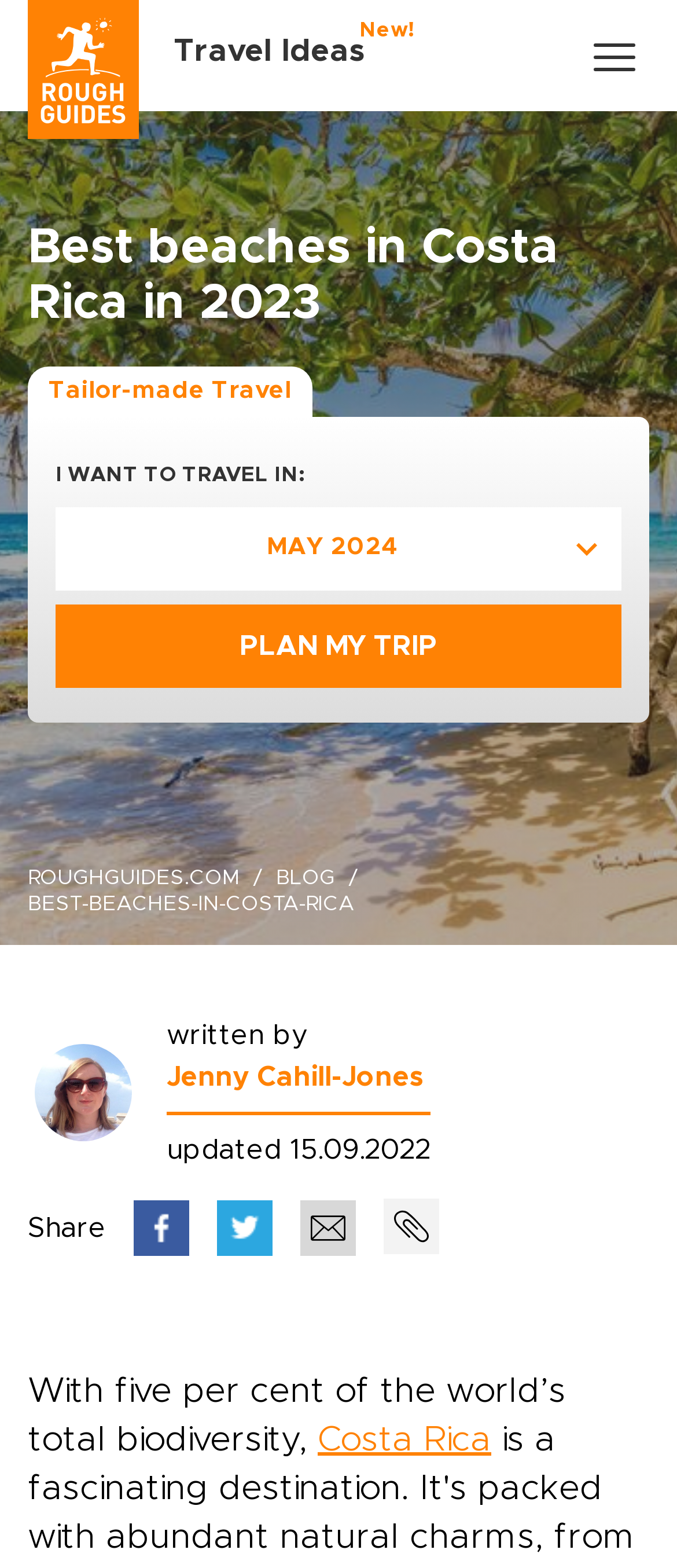Who wrote the article about Costa Rica beaches?
Could you please answer the question thoroughly and with as much detail as possible?

I found the answer by looking at the author information section, where it says 'written by Jenny Cahill-Jones'. This indicates that Jenny Cahill-Jones is the author of the article.